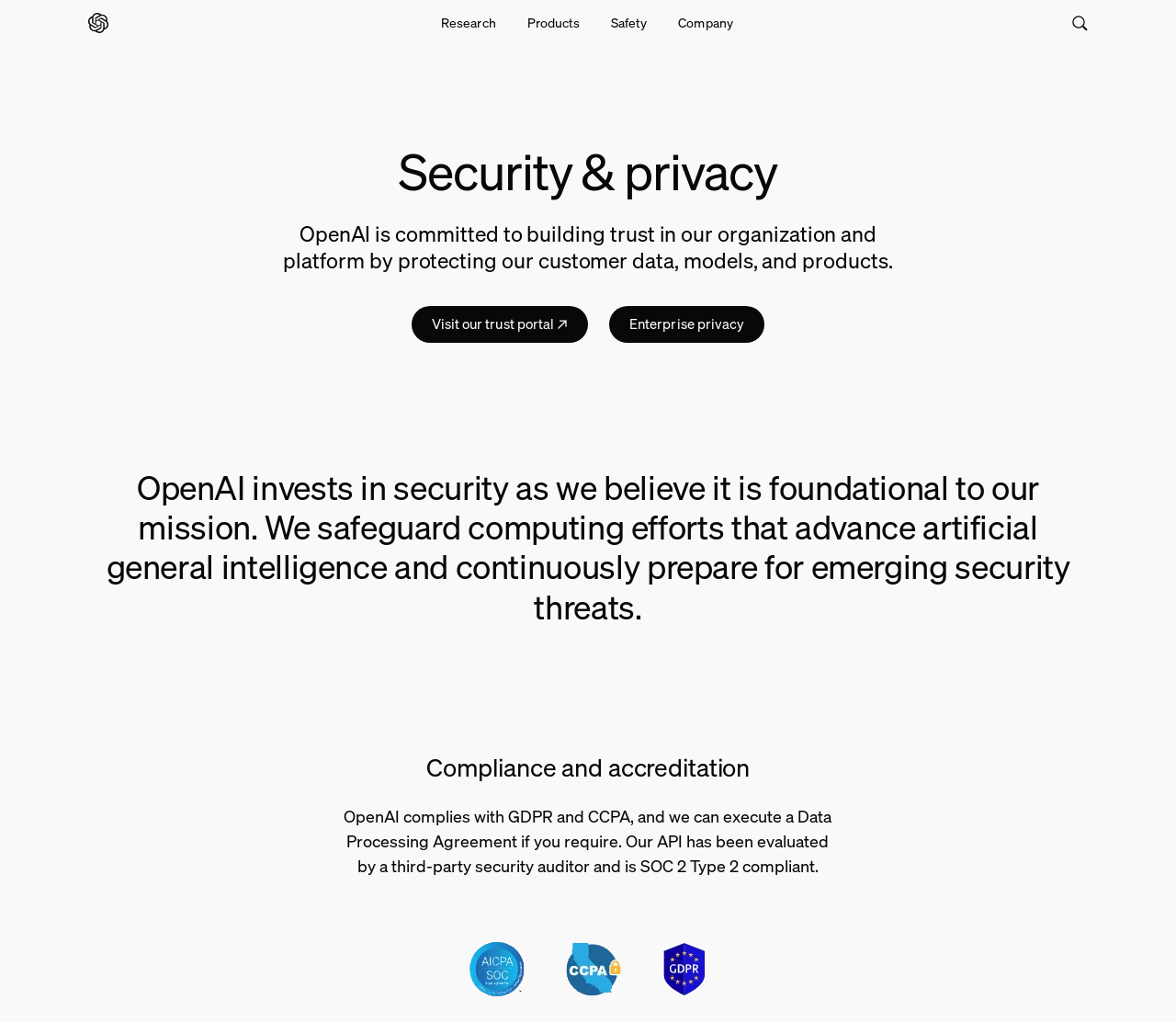Please determine the bounding box of the UI element that matches this description: Company. The coordinates should be given as (top-left x, top-left y, bottom-right x, bottom-right y), with all values between 0 and 1.

[0.564, 0.0, 0.636, 0.045]